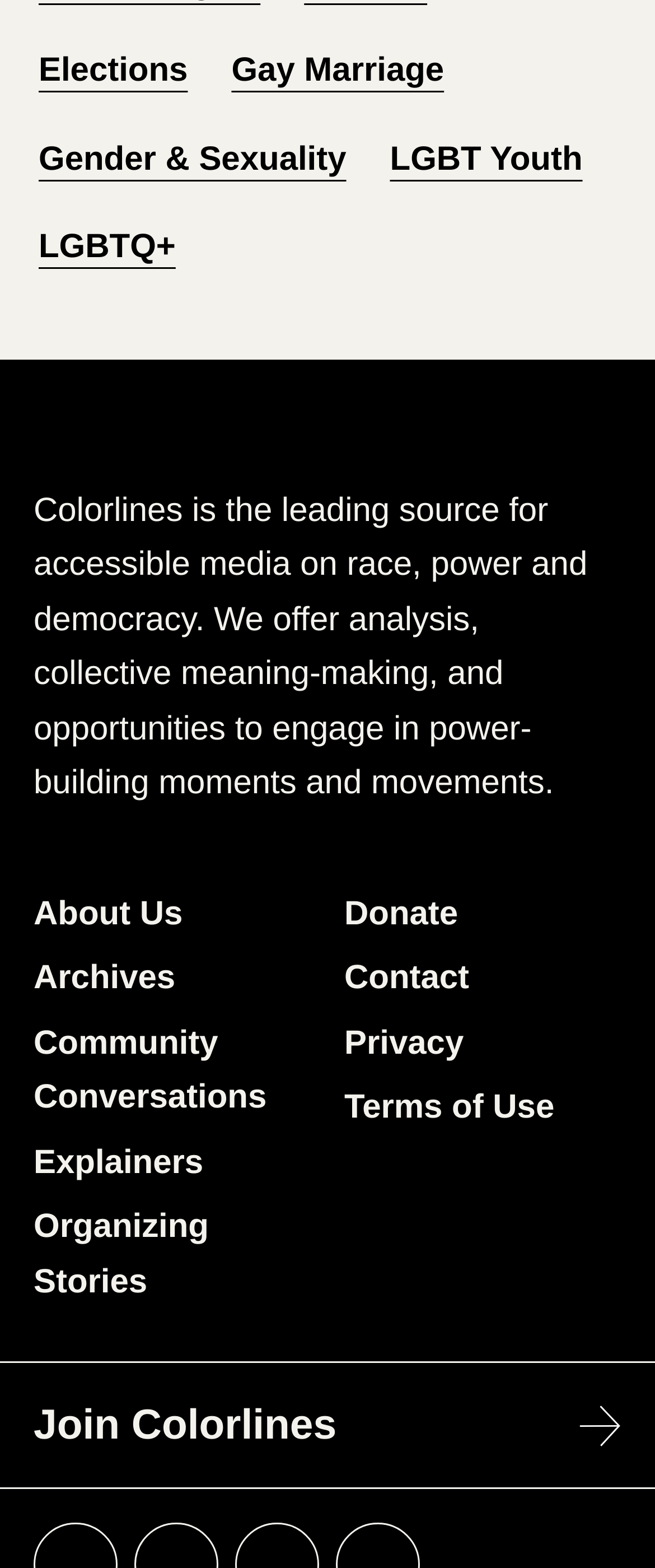What is the target audience of the website?
Observe the image and answer the question with a one-word or short phrase response.

People interested in social issues